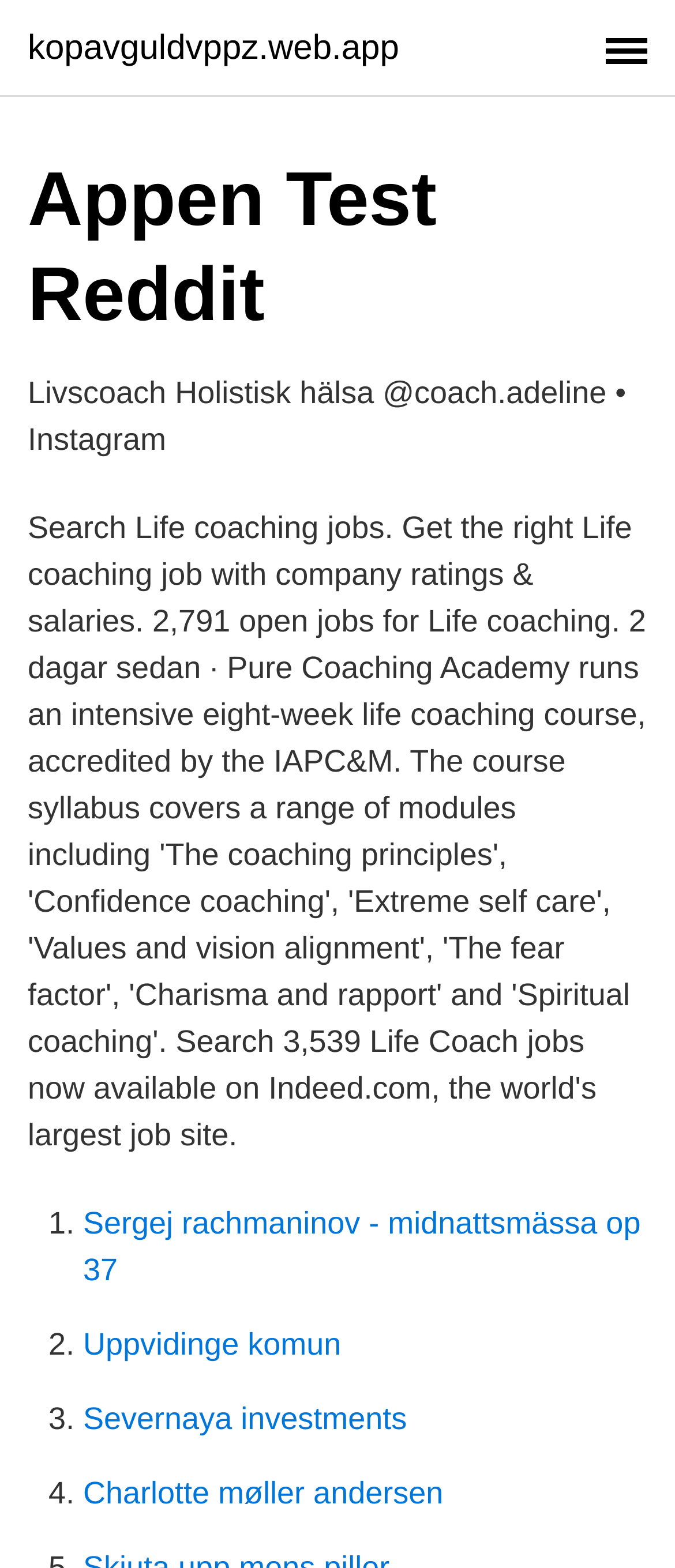Using the webpage screenshot, find the UI element described by Accept only essential cookies. Provide the bounding box coordinates in the format (top-left x, top-left y, bottom-right x, bottom-right y), ensuring all values are floating point numbers between 0 and 1.

None